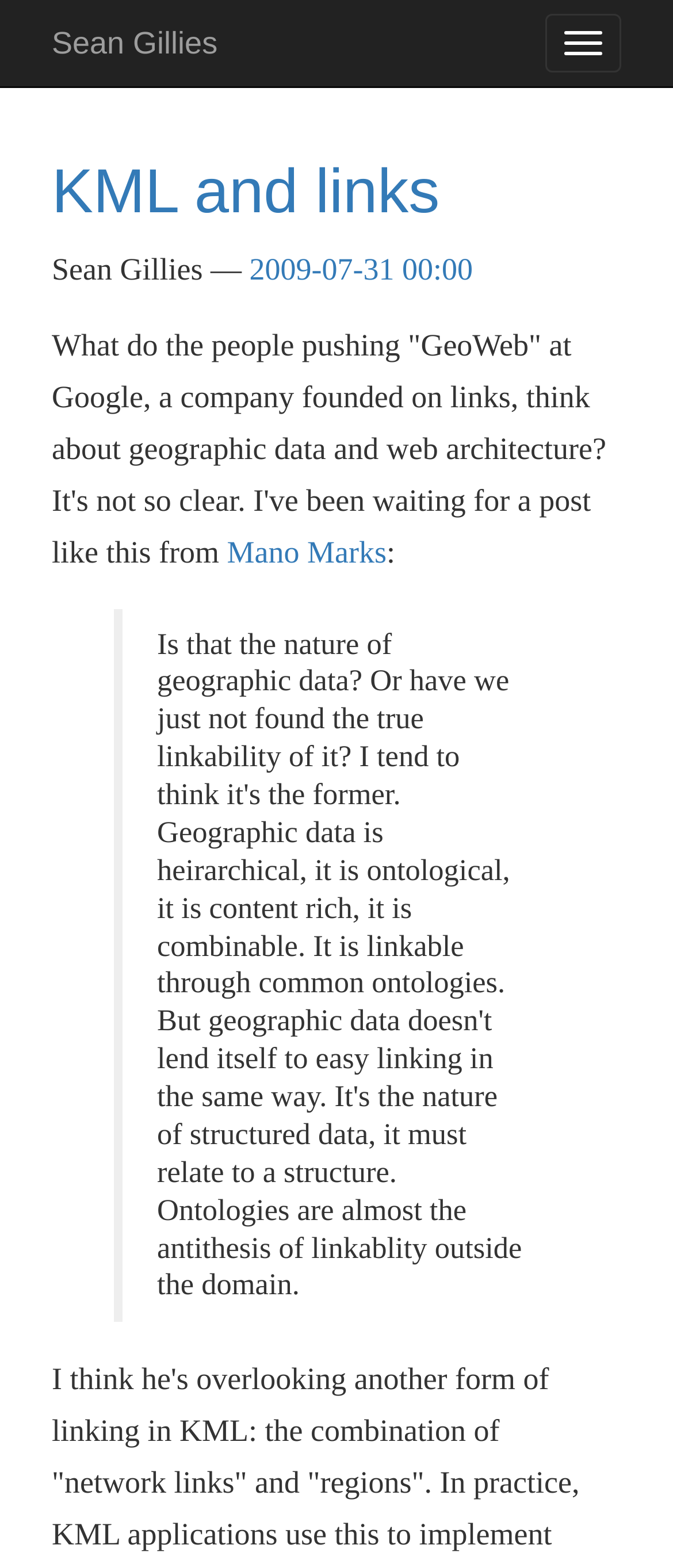Locate and generate the text content of the webpage's heading.

KML and links